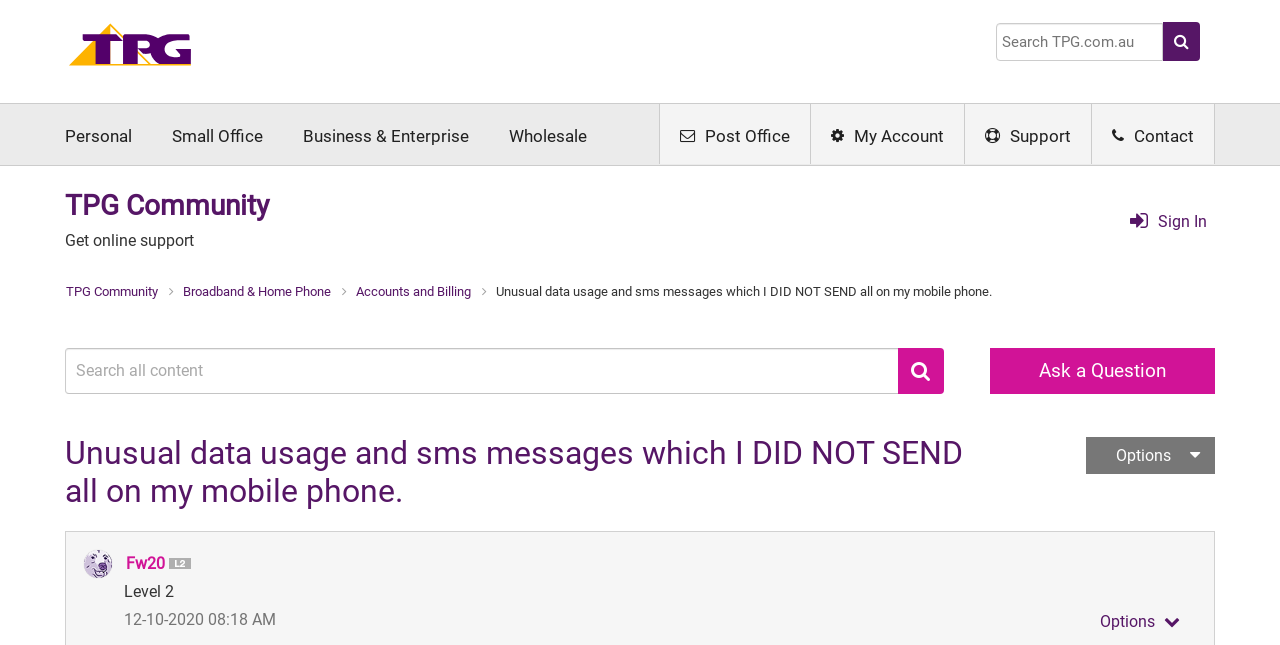Please specify the bounding box coordinates for the clickable region that will help you carry out the instruction: "View Profile of Fw20".

[0.098, 0.858, 0.129, 0.888]